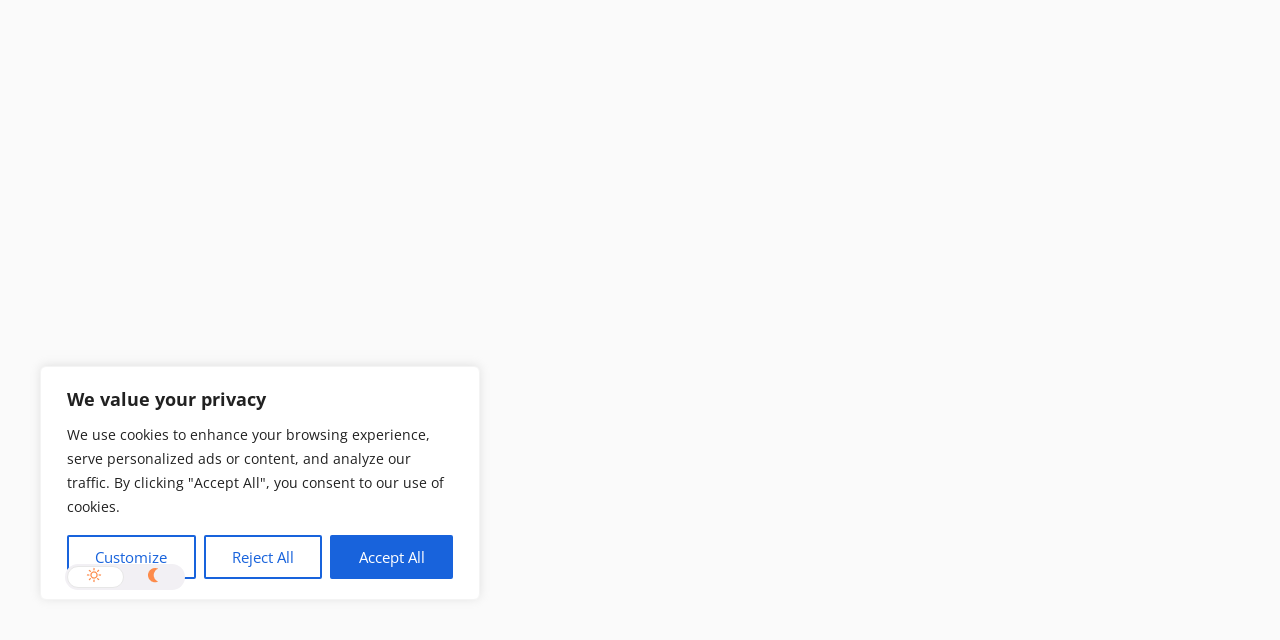Ascertain the bounding box coordinates for the UI element detailed here: "Customize". The coordinates should be provided as [left, top, right, bottom] with each value being a float between 0 and 1.

[0.052, 0.836, 0.153, 0.905]